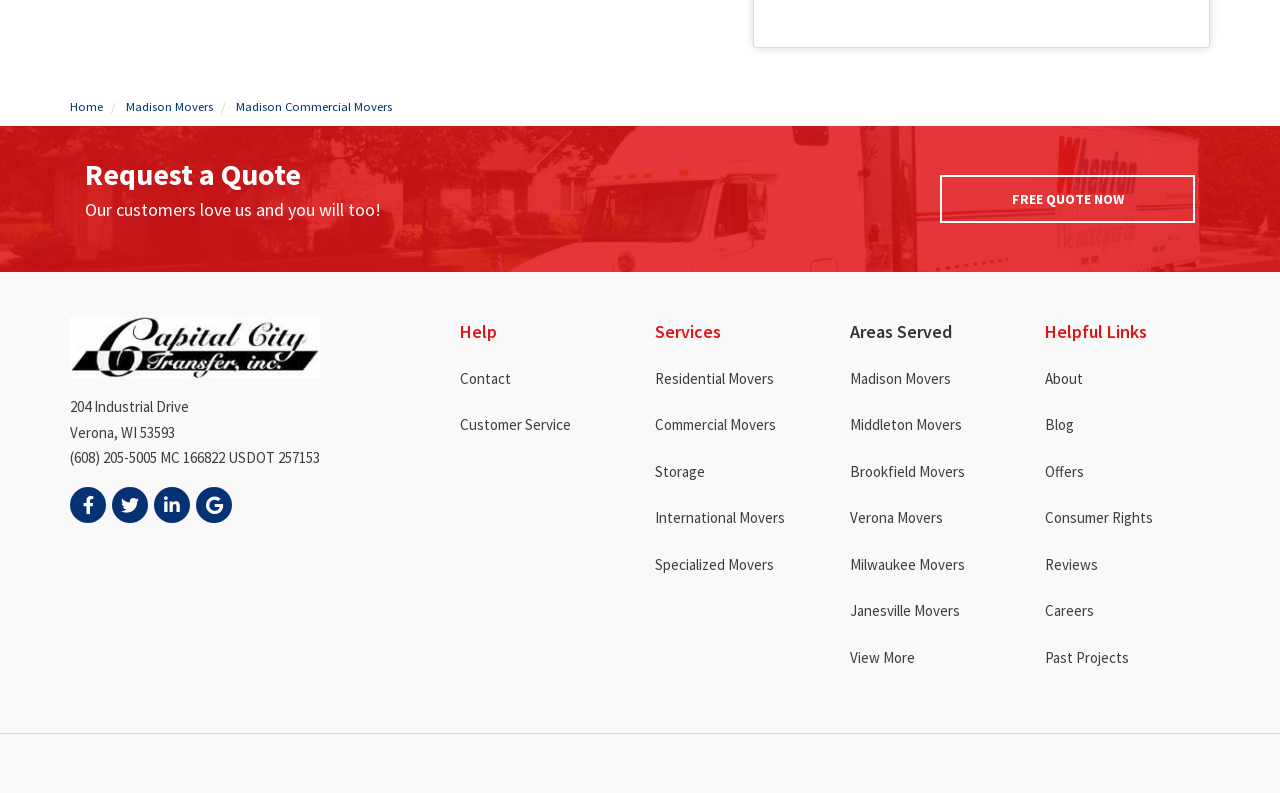Please determine the bounding box coordinates of the clickable area required to carry out the following instruction: "Contact us". The coordinates must be four float numbers between 0 and 1, represented as [left, top, right, bottom].

[0.359, 0.451, 0.399, 0.503]